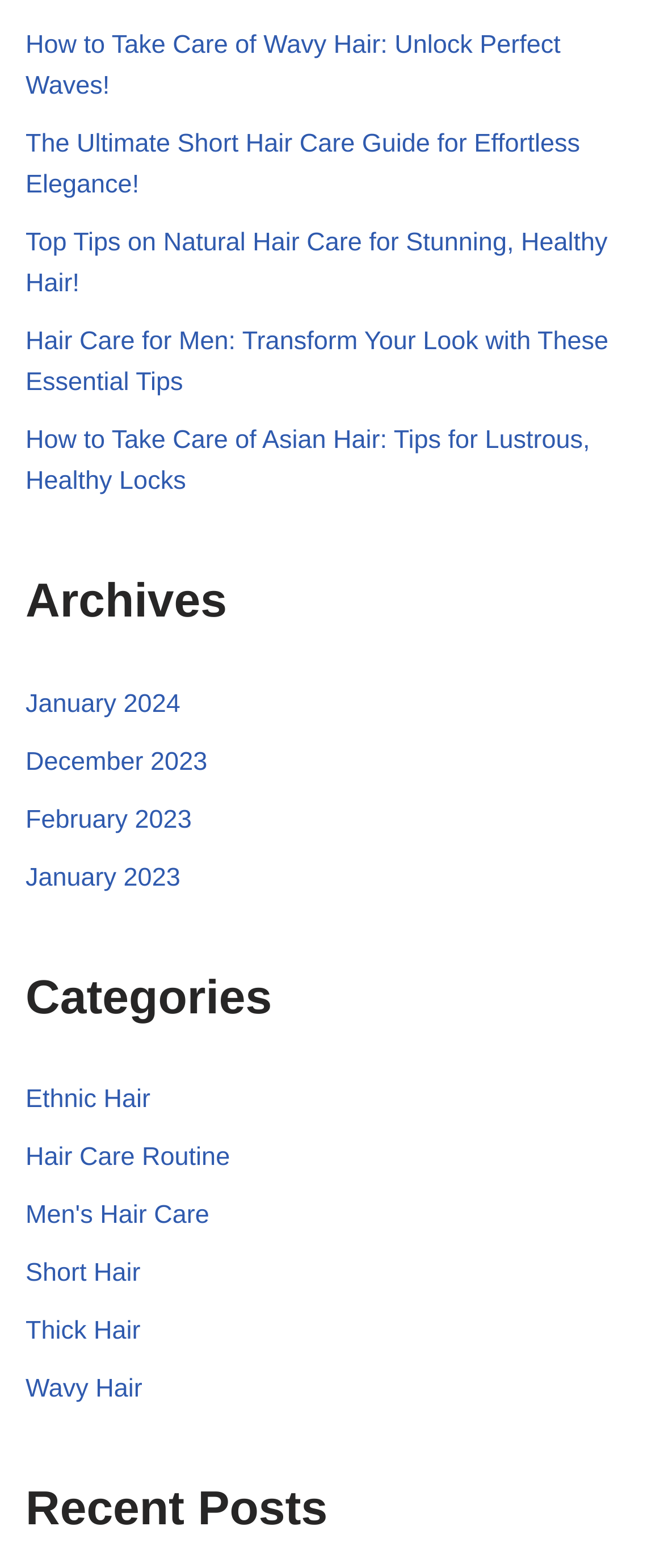Find the bounding box coordinates of the clickable element required to execute the following instruction: "Explore hair care routine". Provide the coordinates as four float numbers between 0 and 1, i.e., [left, top, right, bottom].

[0.038, 0.729, 0.346, 0.747]